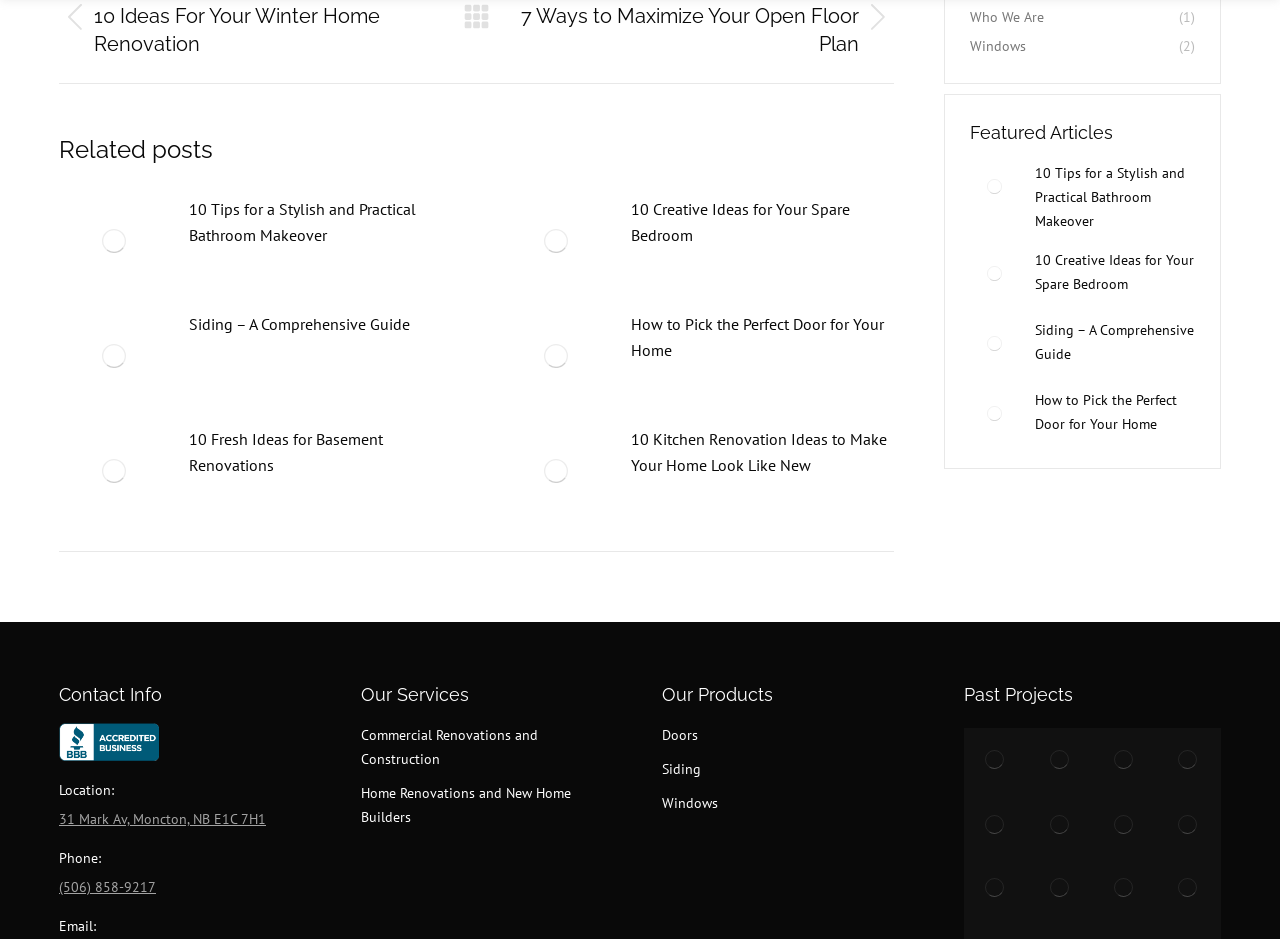Find the bounding box of the web element that fits this description: "(506) 858-9217".

[0.046, 0.935, 0.122, 0.954]